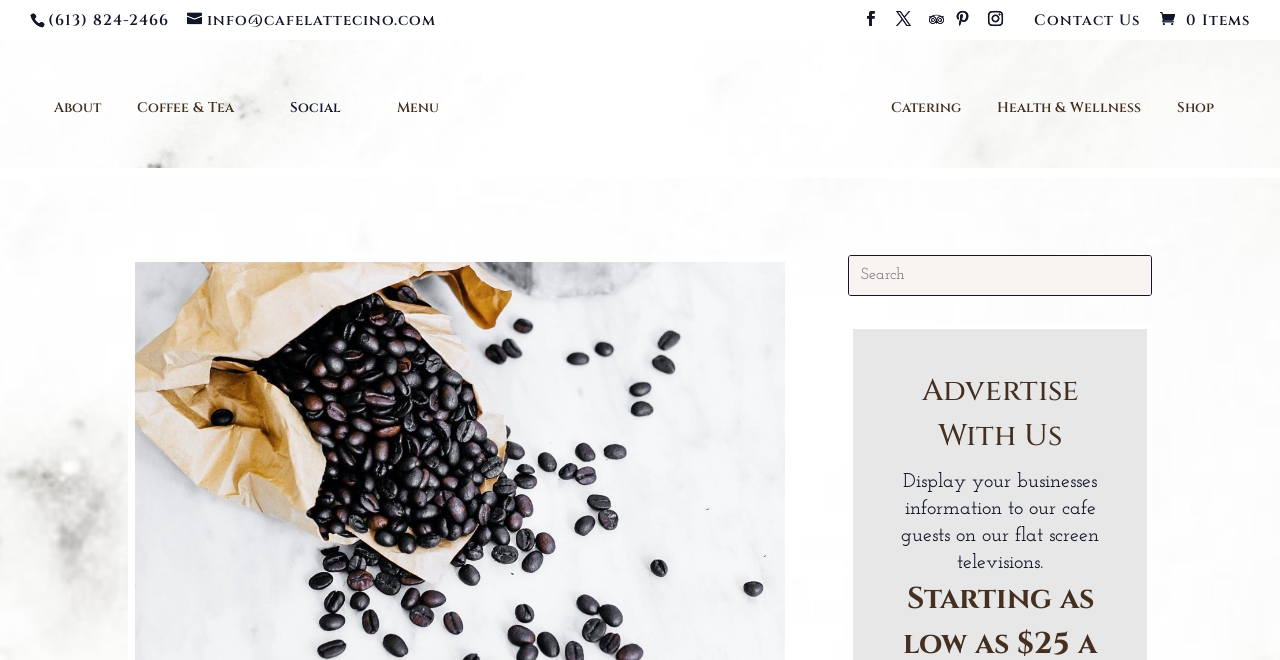Please provide a comprehensive answer to the question based on the screenshot: What social media platforms does Cafe Latte Cino have?

The social media platforms of Cafe Latte Cino can be found in the top section of the webpage, where they are listed as links with icons. The platforms are TripAdvisor, Pinterest, and Instagram.